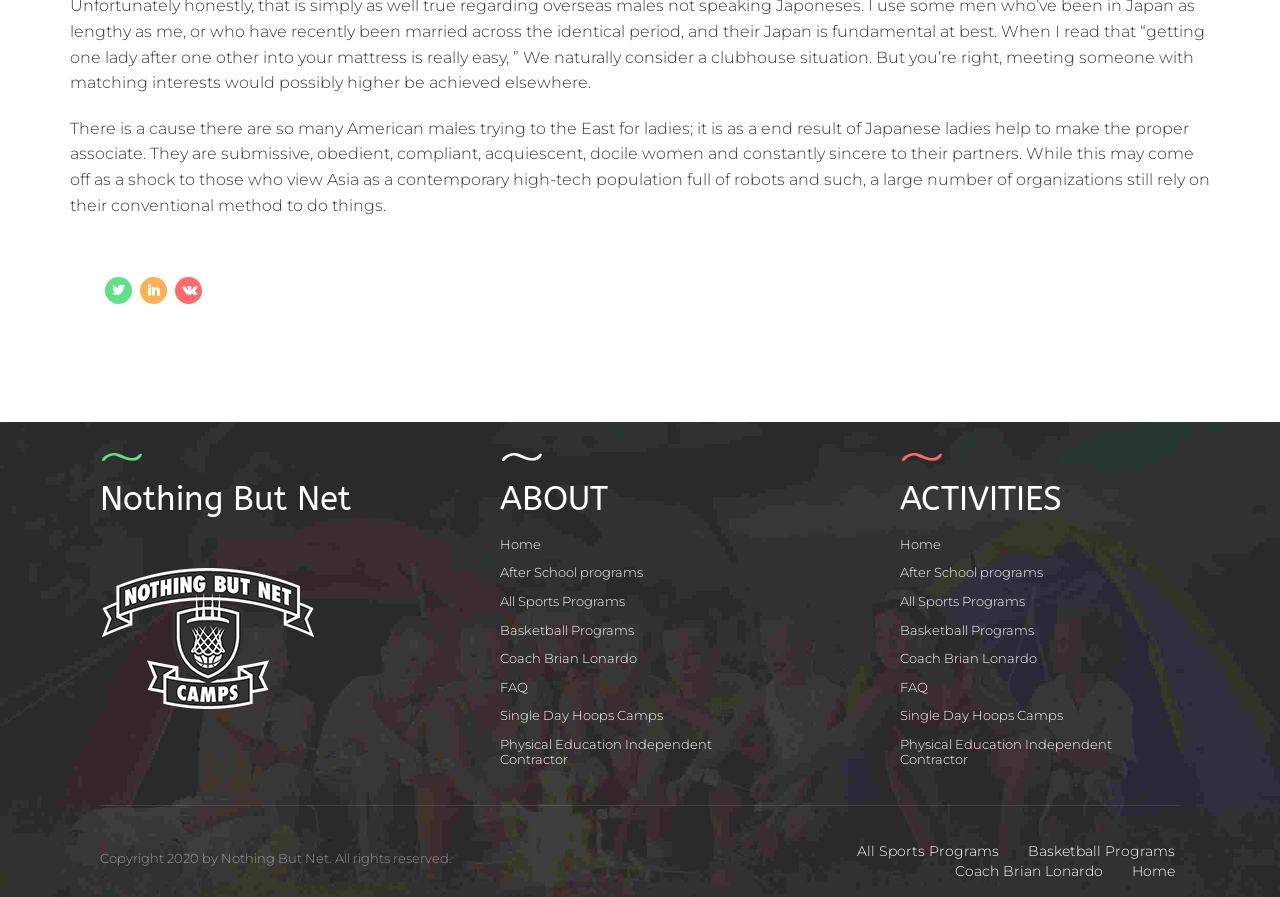Respond to the following question with a brief word or phrase:
What is the purpose of the 'CONTINUE READING' link?

To read more content